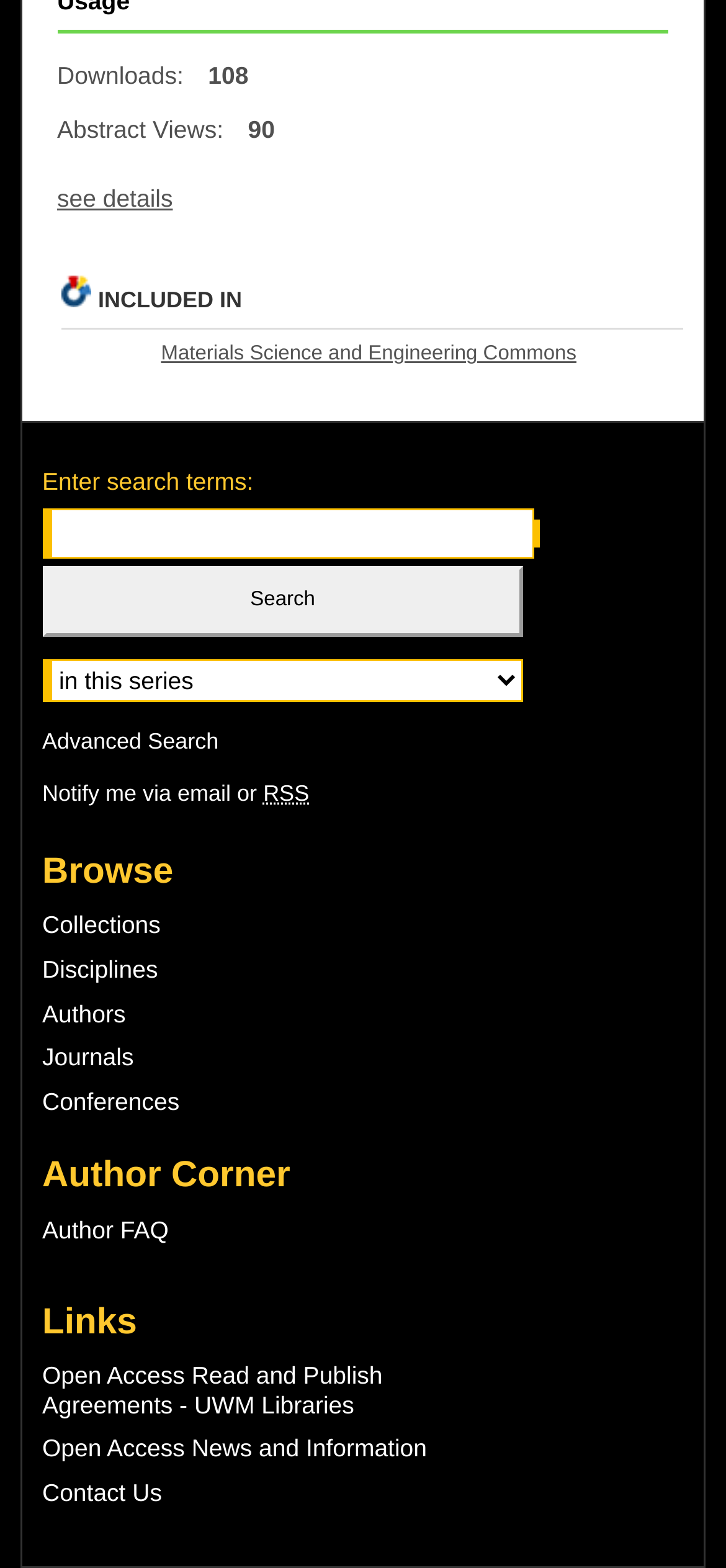What is the last link available under the 'Links' section?
Please provide a single word or phrase as the answer based on the screenshot.

Contact Us